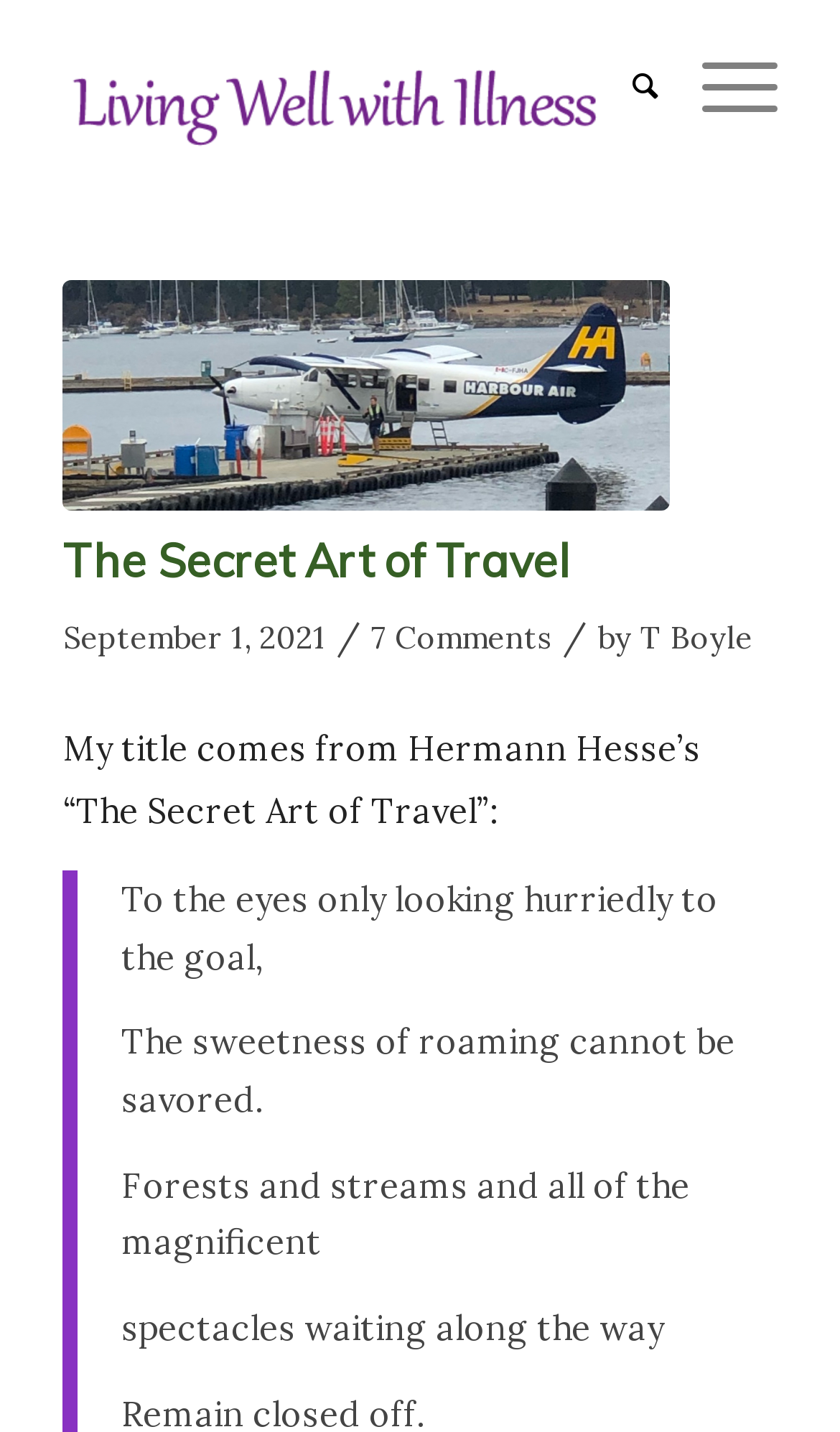Locate the bounding box of the UI element based on this description: "T Boyle". Provide four float numbers between 0 and 1 as [left, top, right, bottom].

[0.762, 0.432, 0.896, 0.459]